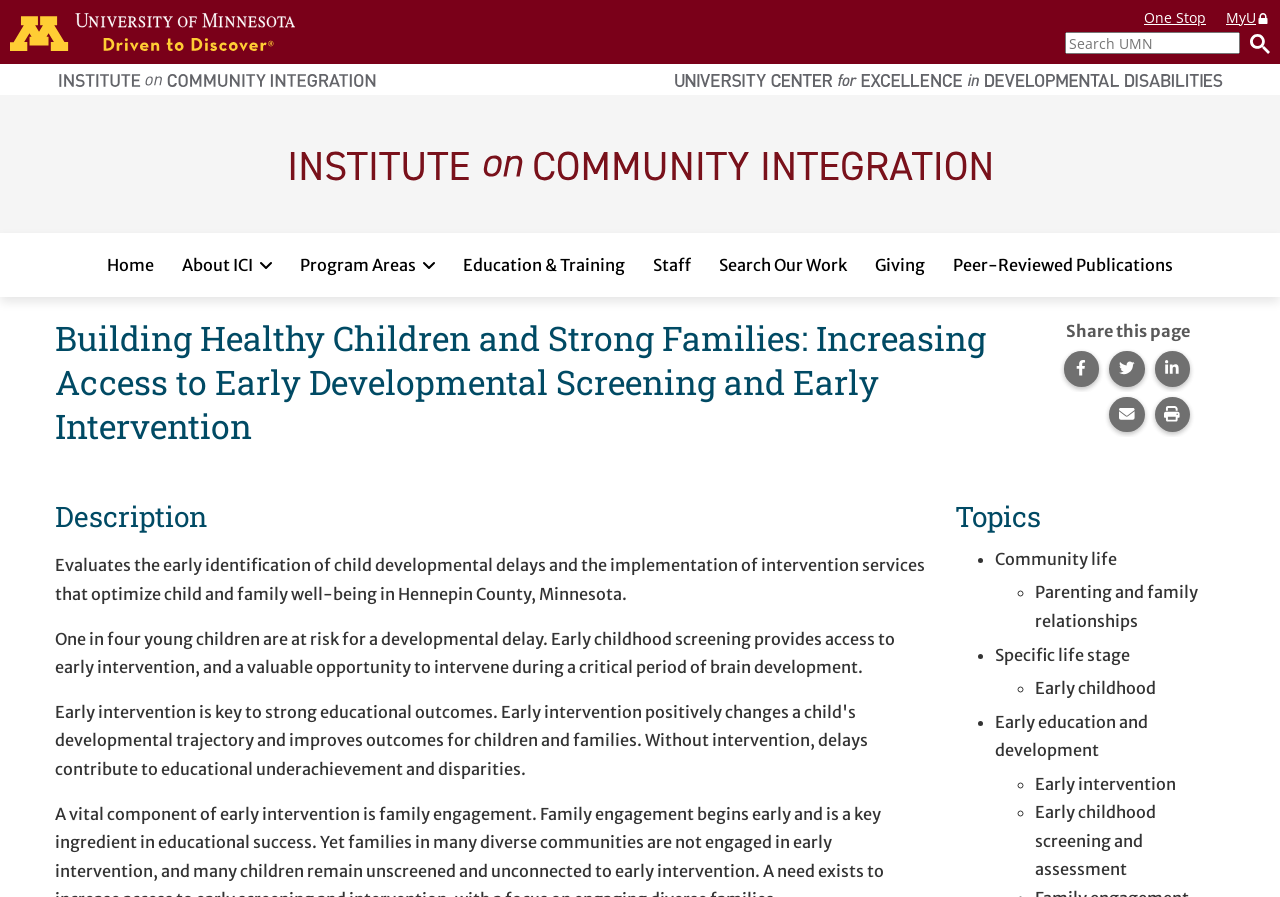Please determine the bounding box coordinates of the element to click on in order to accomplish the following task: "Print this page". Ensure the coordinates are four float numbers ranging from 0 to 1, i.e., [left, top, right, bottom].

[0.902, 0.442, 0.93, 0.482]